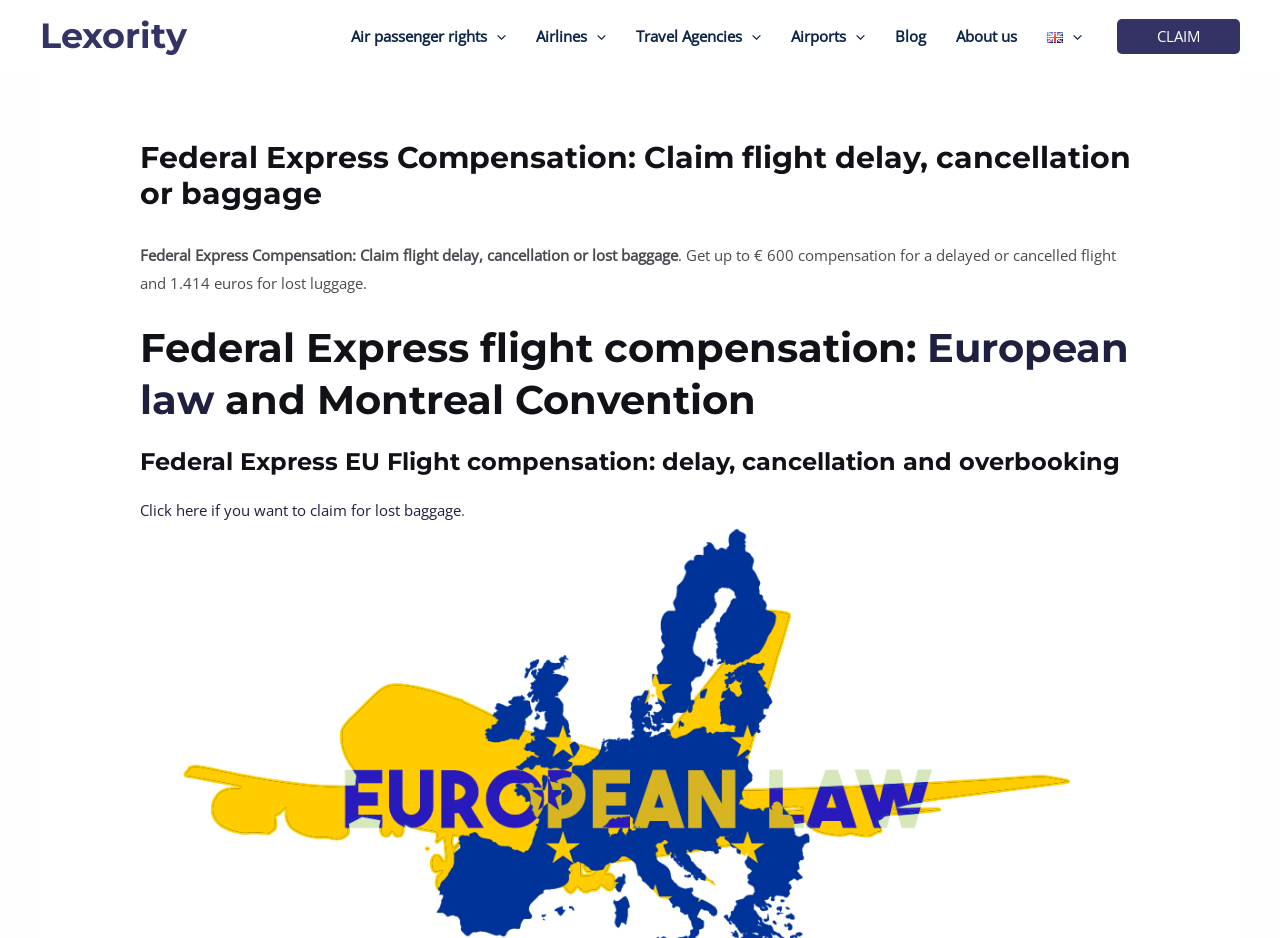Provide a thorough description of this webpage.

The webpage is about Federal Express Compensation, specifically claiming for flight delays, cancellations, or lost baggage. At the top left, there is a link to "Lexority". Below it, a navigation menu is located, which contains several links to different sections, including "Air passenger rights", "Airlines", "Travel Agencies", "Airports", "Blog", "About us", and a language selection menu.

On the right side of the navigation menu, a prominent "CLAIM" button is displayed. Below the button, there is a header section that contains the title "Federal Express Compensation: Claim flight delay, cancellation or baggage" and a brief description of the service, which mentions the potential compensation amounts for delayed or cancelled flights and lost luggage.

Further down, there are three headings that provide more information about Federal Express flight compensation, including European law and the Montreal Convention, EU flight compensation for delays, cancellations, and overbooking, and a link to claim for lost baggage.